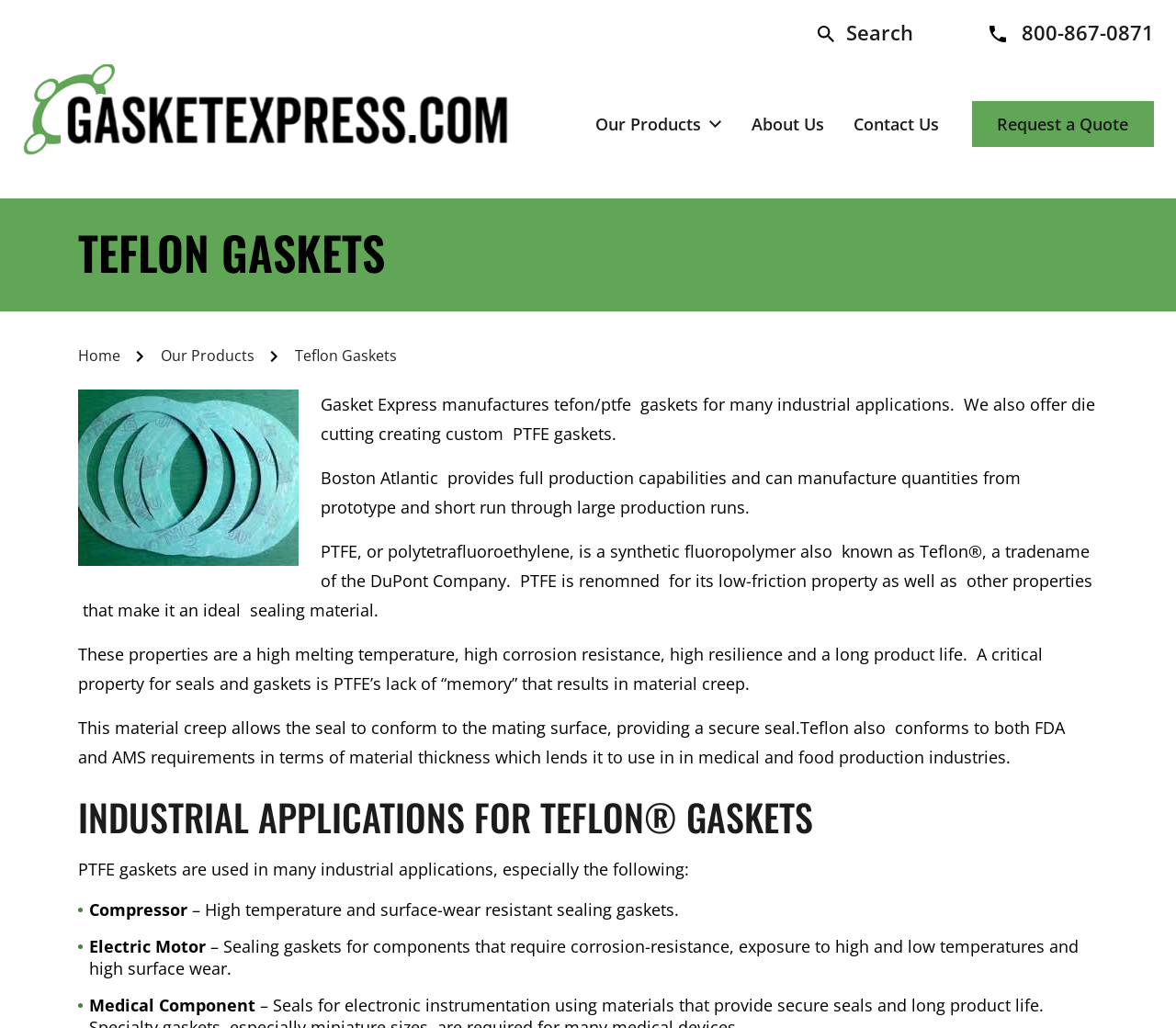Locate the UI element described by parent_node: Our Products in the provided webpage screenshot. Return the bounding box coordinates in the format (top-left x, top-left y, bottom-right x, bottom-right y), ensuring all values are between 0 and 1.

[0.019, 0.063, 0.433, 0.151]